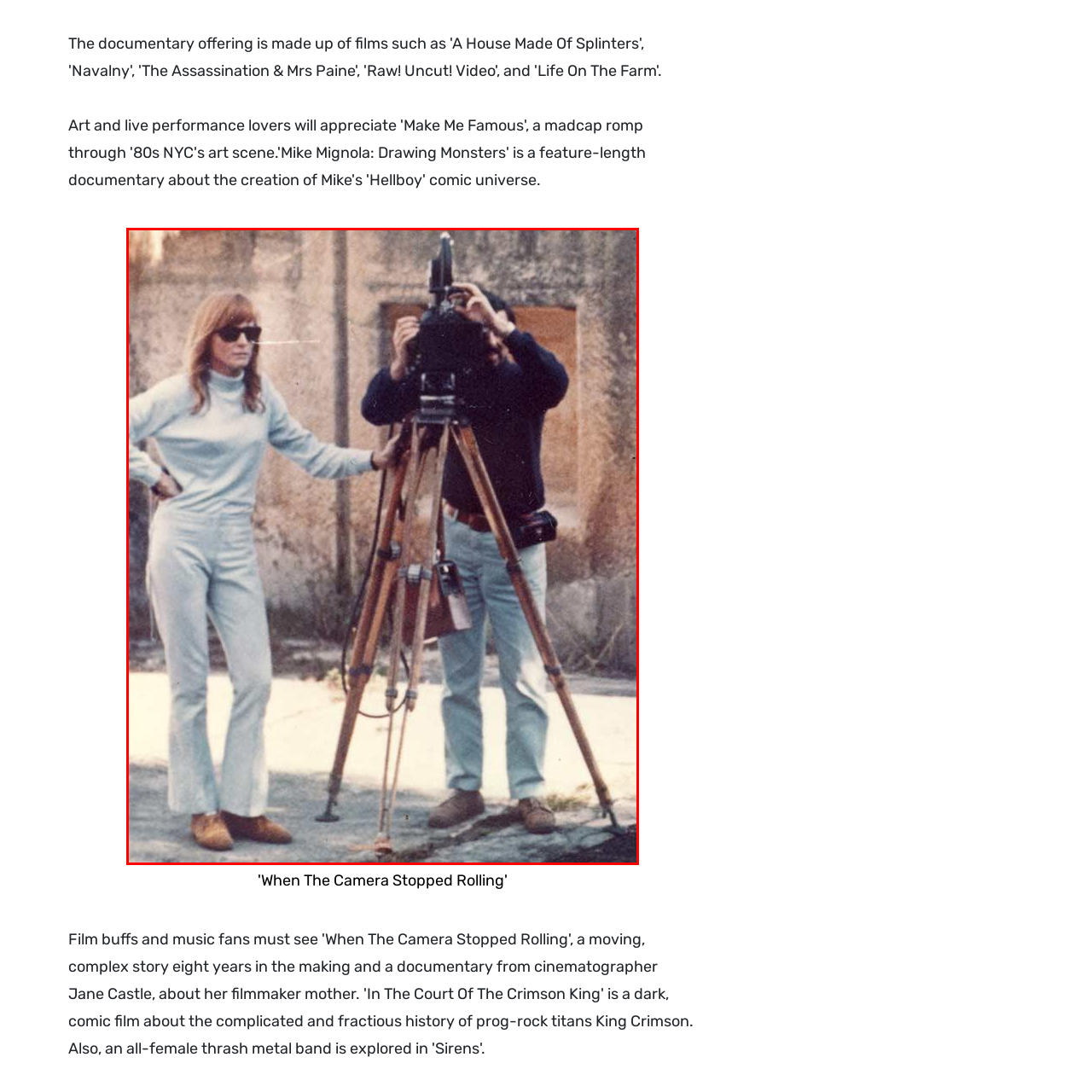What type of location is hinted at?  
Concentrate on the image marked with the red box and respond with a detailed answer that is fully based on the content of the image.

The backdrop of the image features an old, textured wall, which hints at a possibly rustic or abandoned location, adding to the cinematic atmosphere and suggesting that the film is being shot on location rather than in a studio.